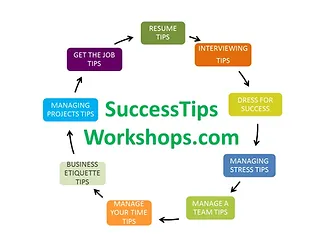Explain the image with as much detail as possible.

This image features a colorful flowchart designed to promote the website SuccessTipsWorkshops.com. At the center of the diagram is the website's name, emphasizing its focus on providing various professional development resources. Surrounding the central text, there are several labeled sections highlighting key topics that potential attendees might find useful: "Resume Tips," "Interviewing Tips," "Dress for Success," "Managing Stress Tips," "Managing Projects Tips," "Manage Your Time Tips," "Manage a Team Tips," and "Business Etiquette Tips." The flowchart is visually organized with arrows indicating a cyclical relationship between these topics, suggesting that skills in these areas are interconnected and essential for career success. This graphic serves as an engaging introduction to the various workshops available, aiming to equip individuals with the necessary skills to navigate the job market effectively.